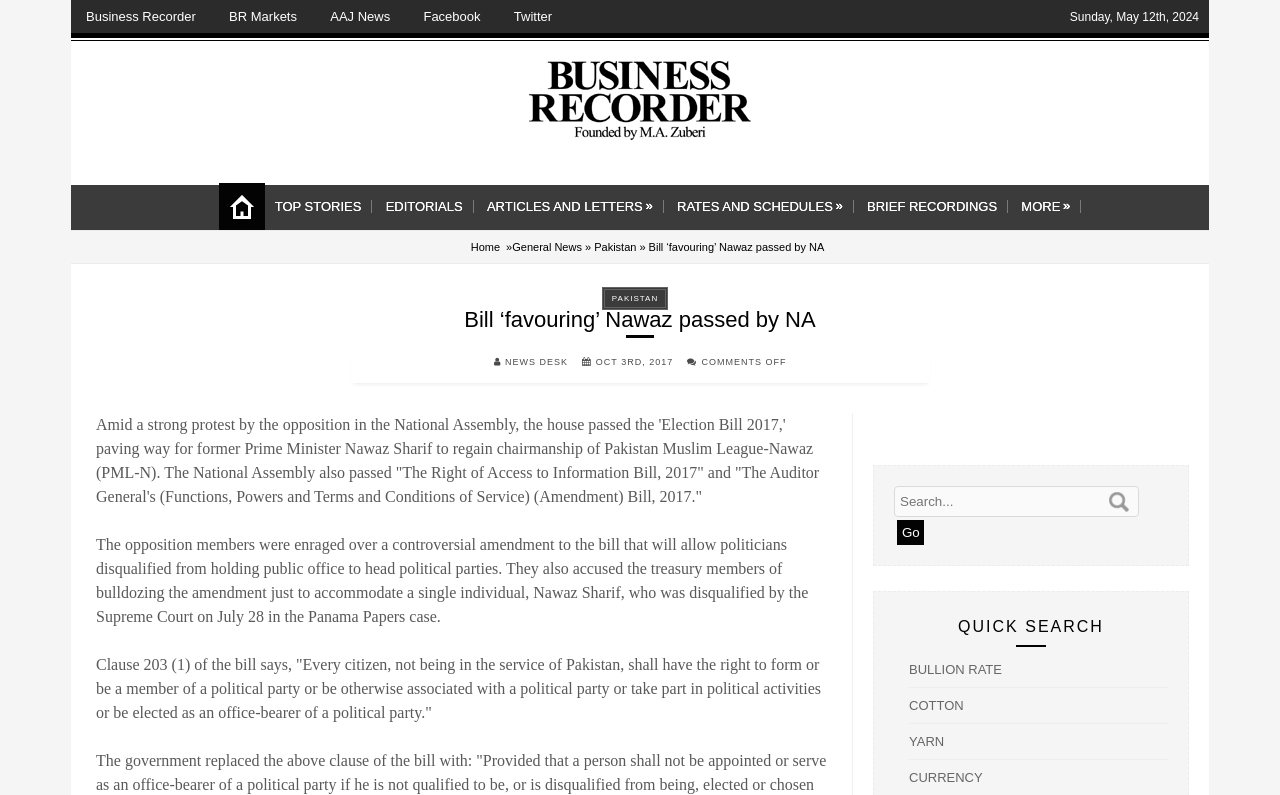Please provide the bounding box coordinates for the element that needs to be clicked to perform the following instruction: "Click on the 'Business Recorder' link". The coordinates should be given as four float numbers between 0 and 1, i.e., [left, top, right, bottom].

[0.055, 0.0, 0.165, 0.042]